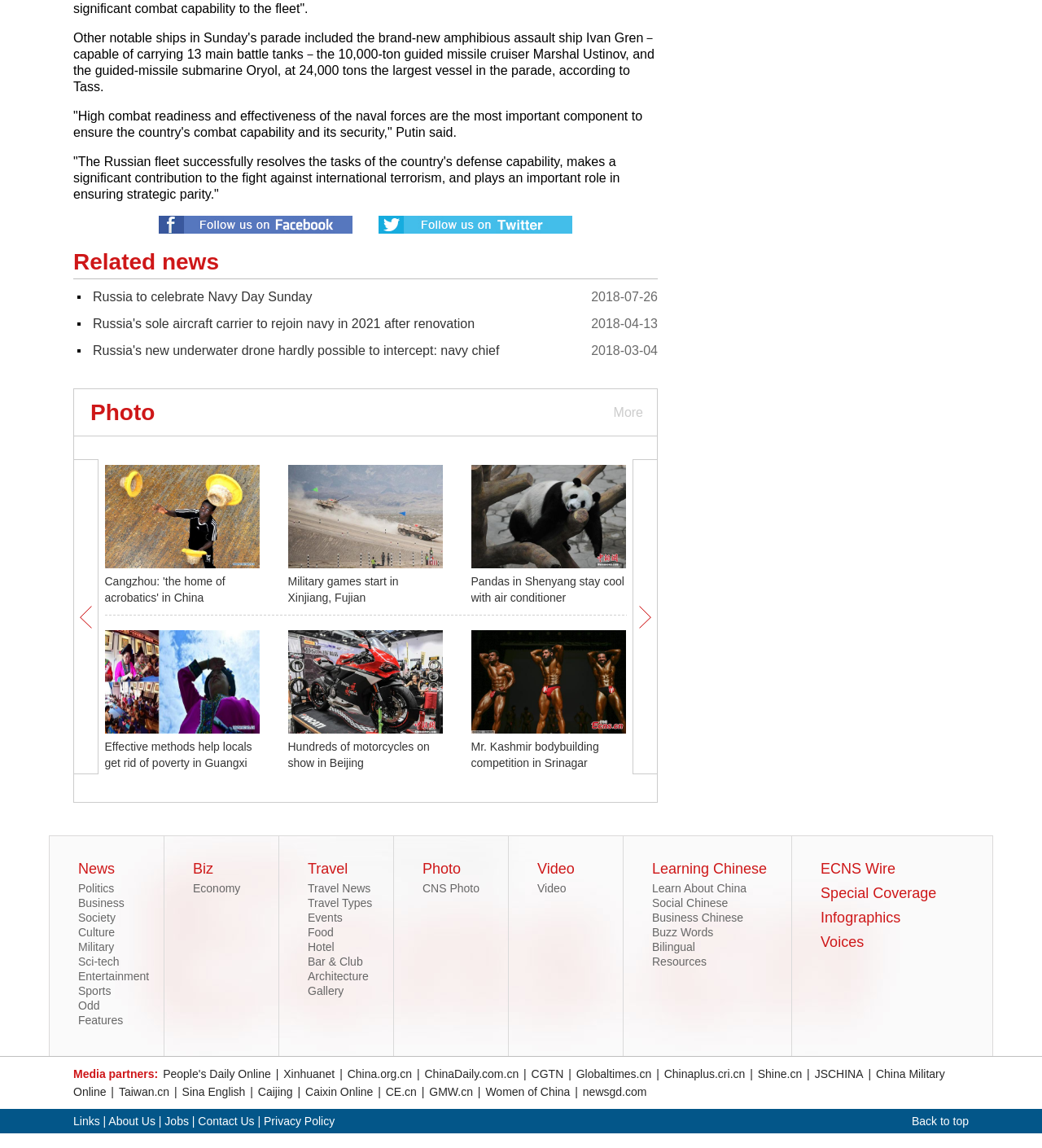How many images are there in the webpage?
Please provide a single word or phrase as your answer based on the image.

Multiple